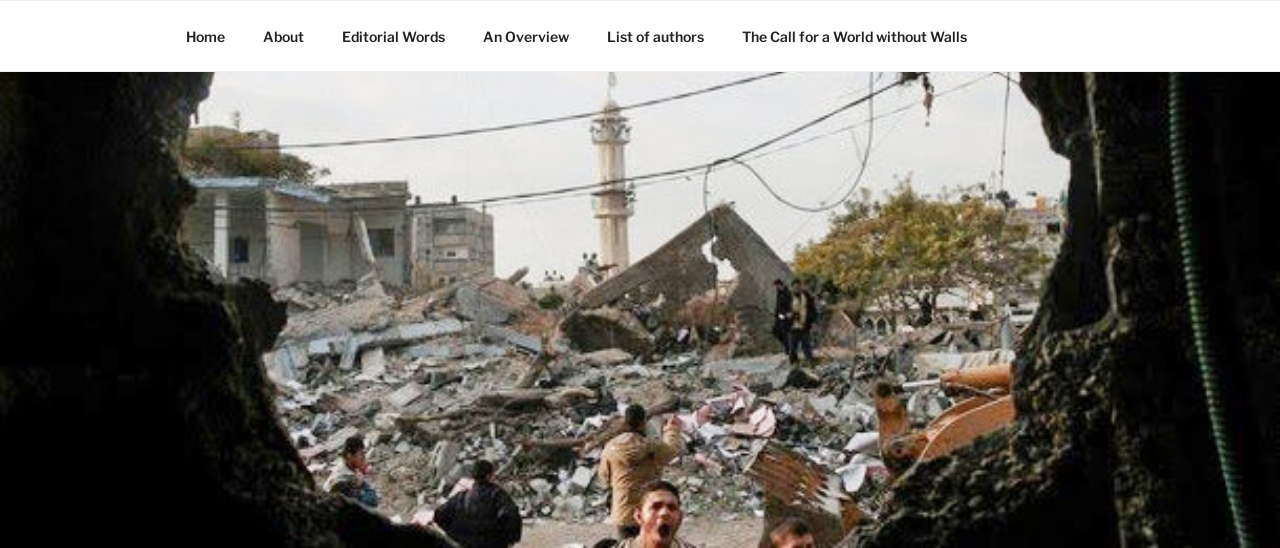Give a one-word or one-phrase response to the question:
What type of event might have caused the destruction?

Conflict or natural disaster